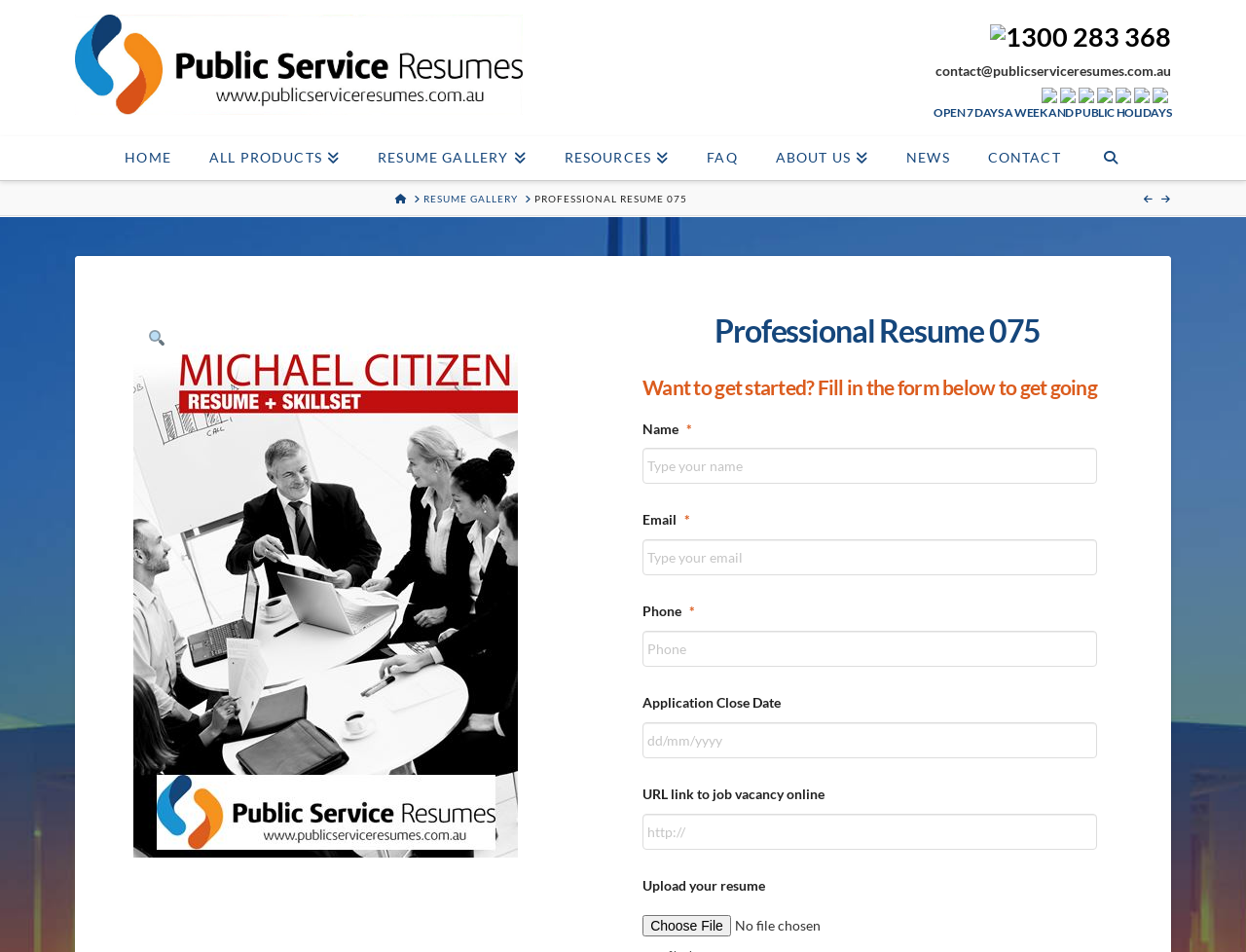Please respond in a single word or phrase: 
What is the name of the company?

Public Service Resumes